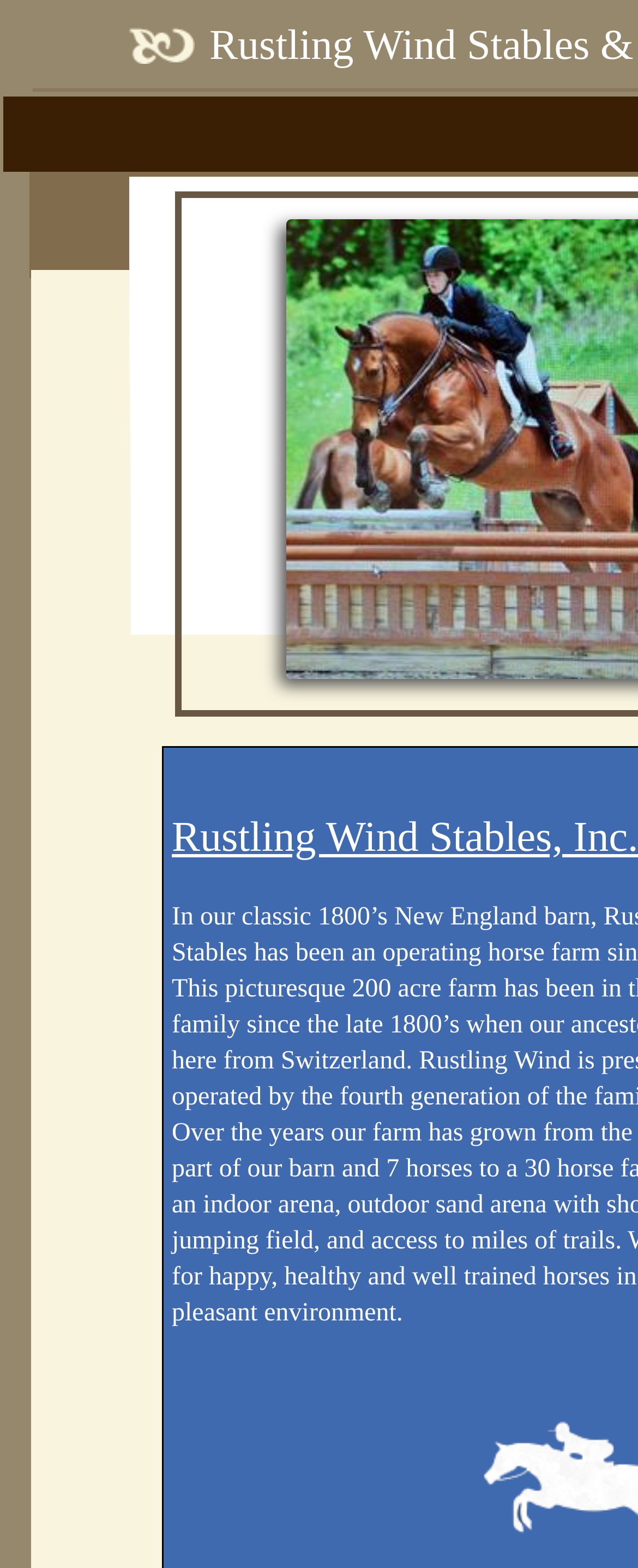Please answer the following question using a single word or phrase: 
Are all menu items links?

Yes